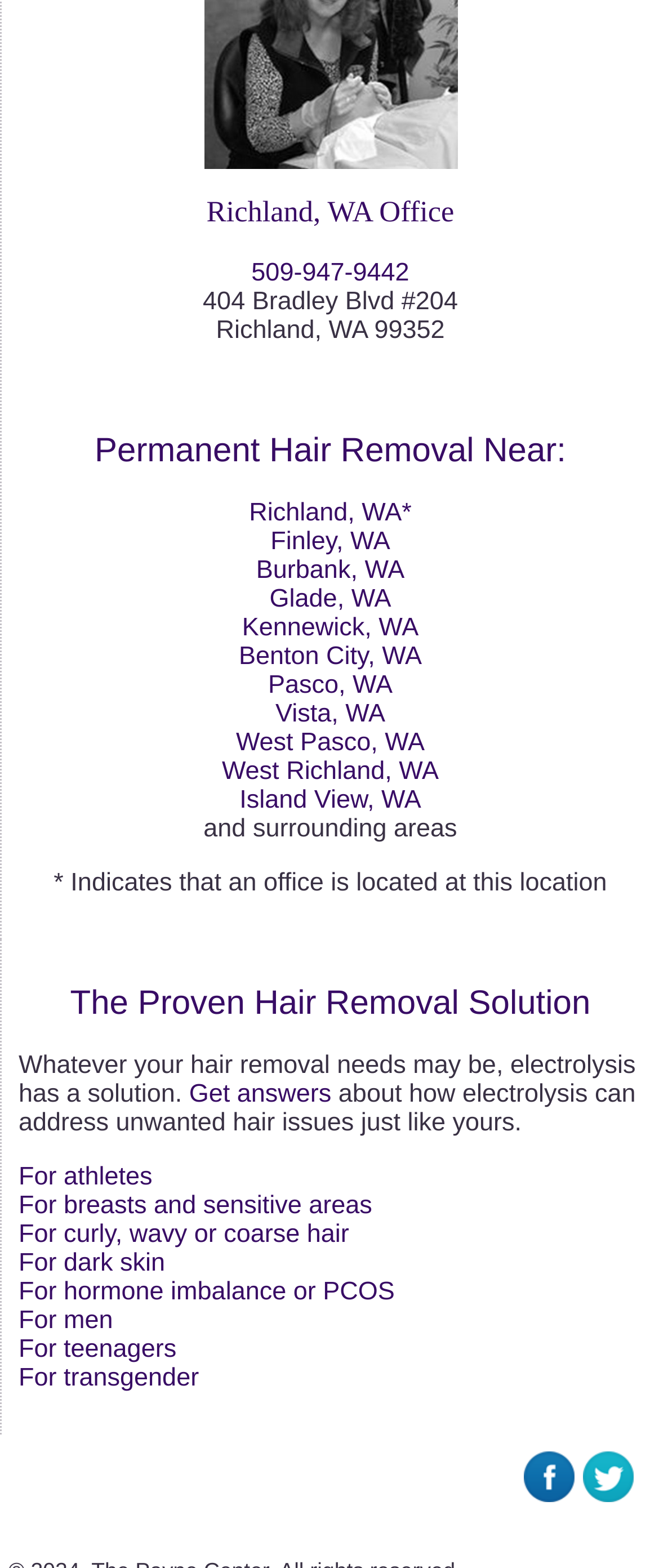What is the phone number of the Richland, WA office?
Based on the visual information, provide a detailed and comprehensive answer.

The phone number of the Richland, WA office can be found in the link element with the bounding box coordinates [0.381, 0.165, 0.621, 0.183], which is '509-947-9442'.